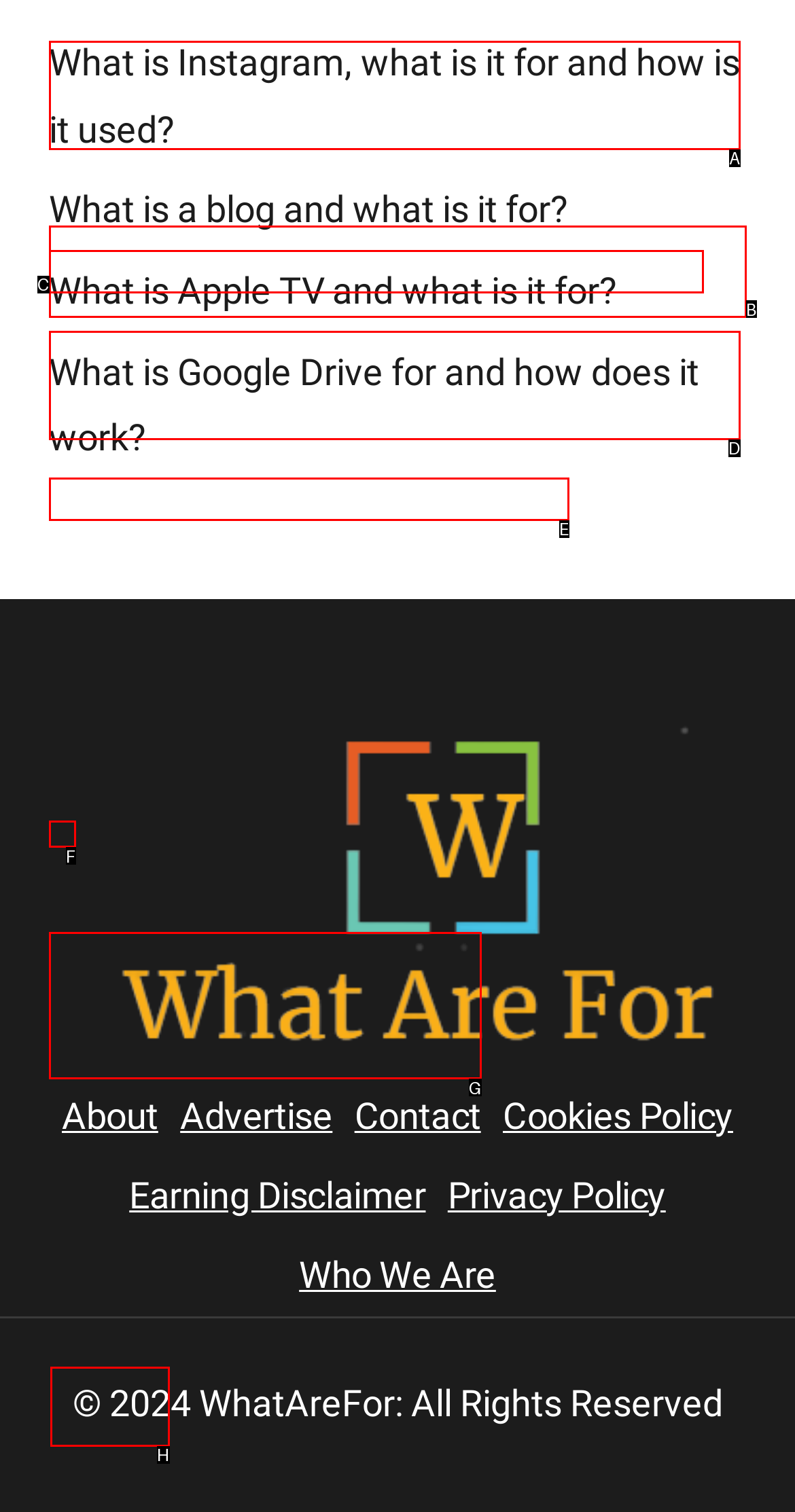Identify the correct UI element to click on to achieve the task: Learn about Instagram. Provide the letter of the appropriate element directly from the available choices.

A